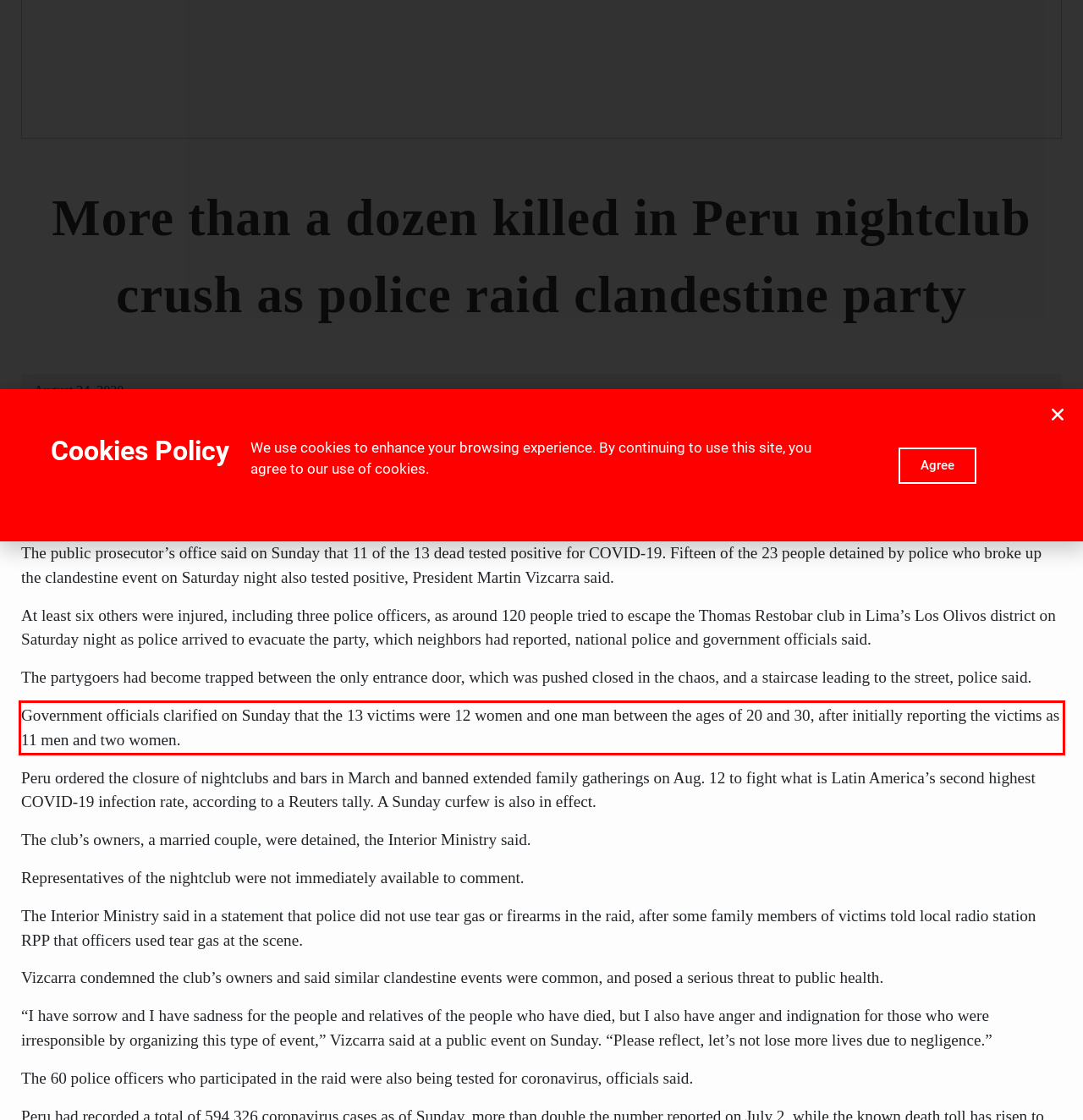You have a screenshot of a webpage, and there is a red bounding box around a UI element. Utilize OCR to extract the text within this red bounding box.

Government officials clarified on Sunday that the 13 victims were 12 women and one man between the ages of 20 and 30, after initially reporting the victims as 11 men and two women.